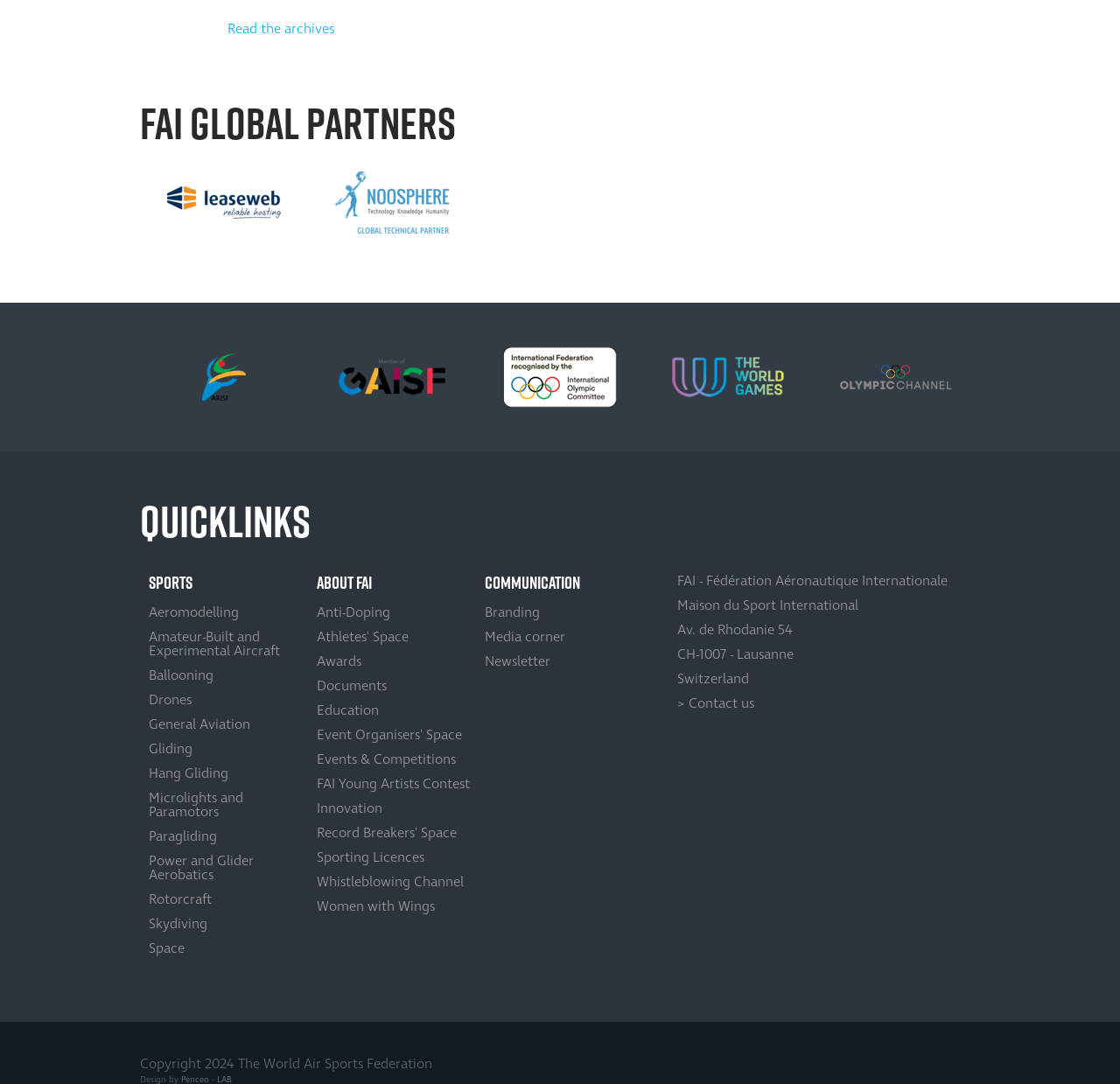Answer this question in one word or a short phrase: What is the last sport listed under QUICKLINKS?

Space